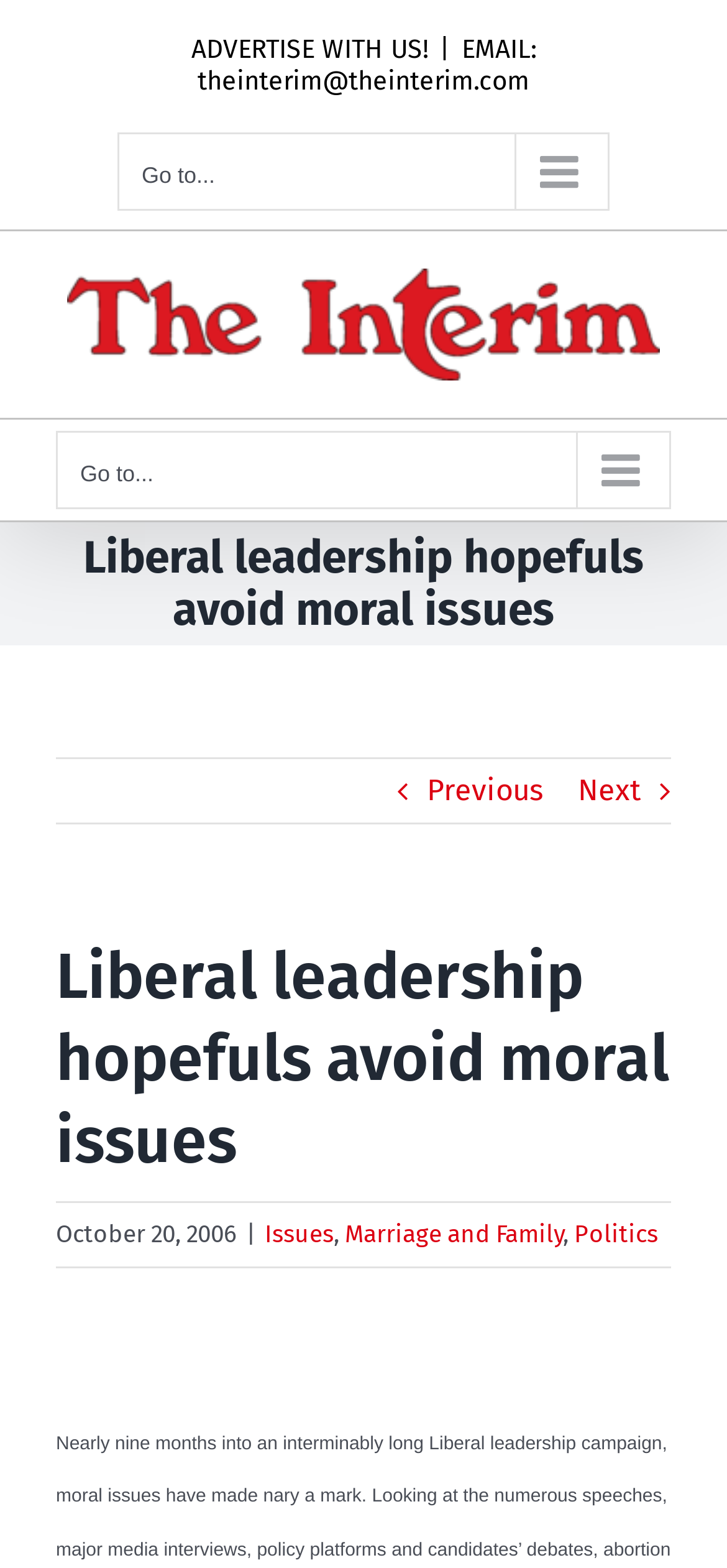Can you extract the headline from the webpage for me?

Liberal leadership hopefuls avoid moral issues